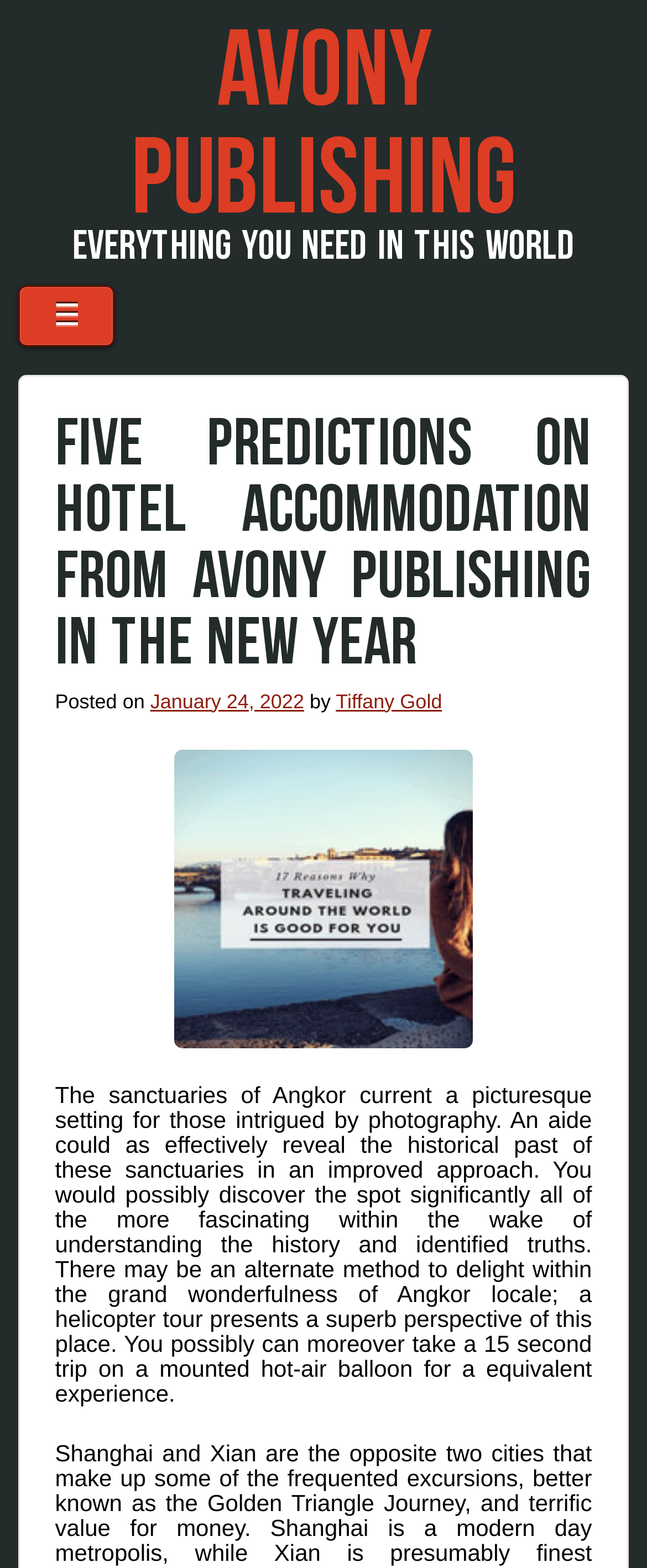Utilize the information from the image to answer the question in detail:
What is the topic of the article?

The topic of the article can be inferred from the title of the article, which mentions 'Hotel Accommodation from Avony Publishing in The New Year'. Additionally, the image below the title appears to be related to hotel accommodation, further supporting this conclusion.